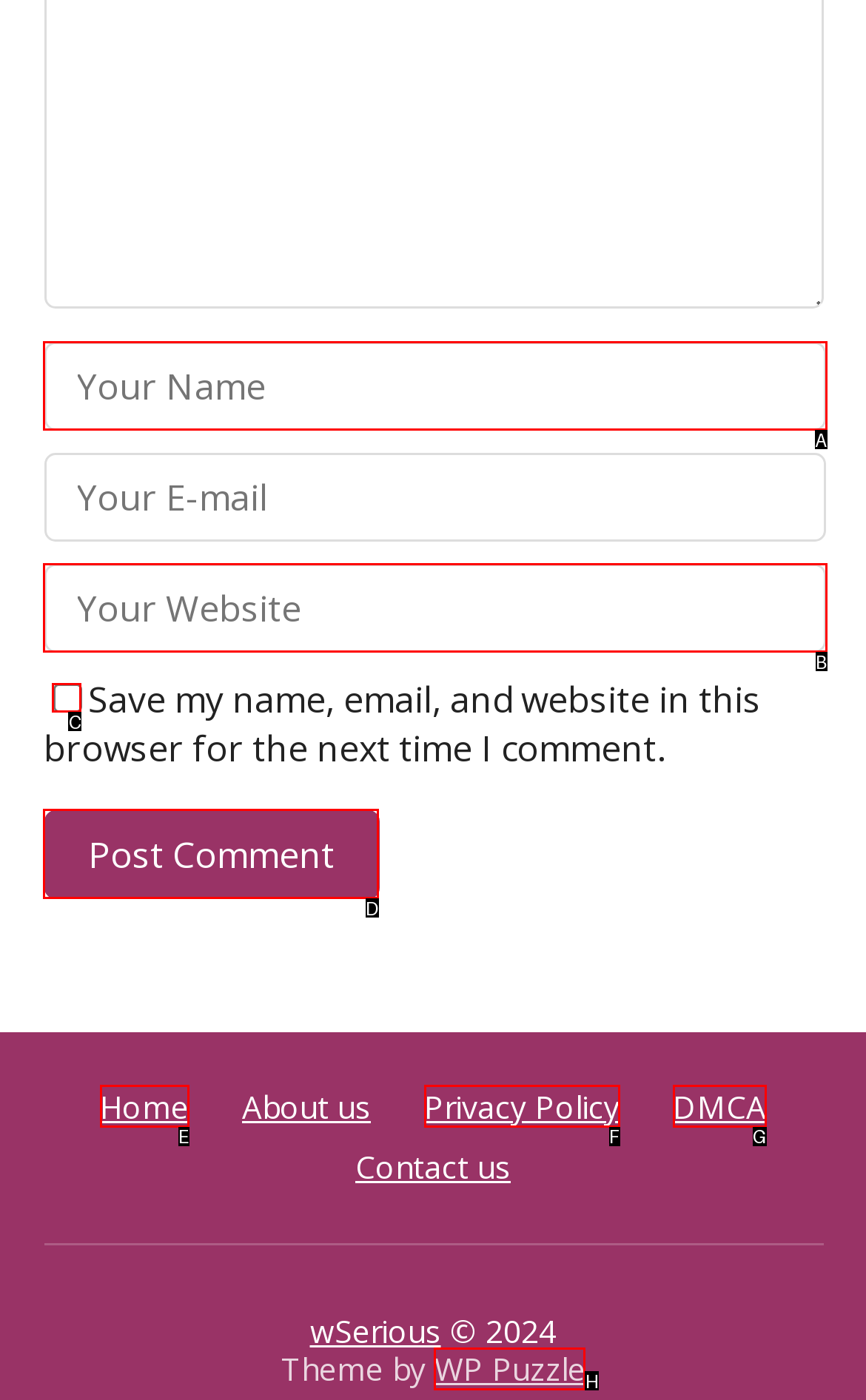Please indicate which option's letter corresponds to the task: Click the Post Comment button by examining the highlighted elements in the screenshot.

D